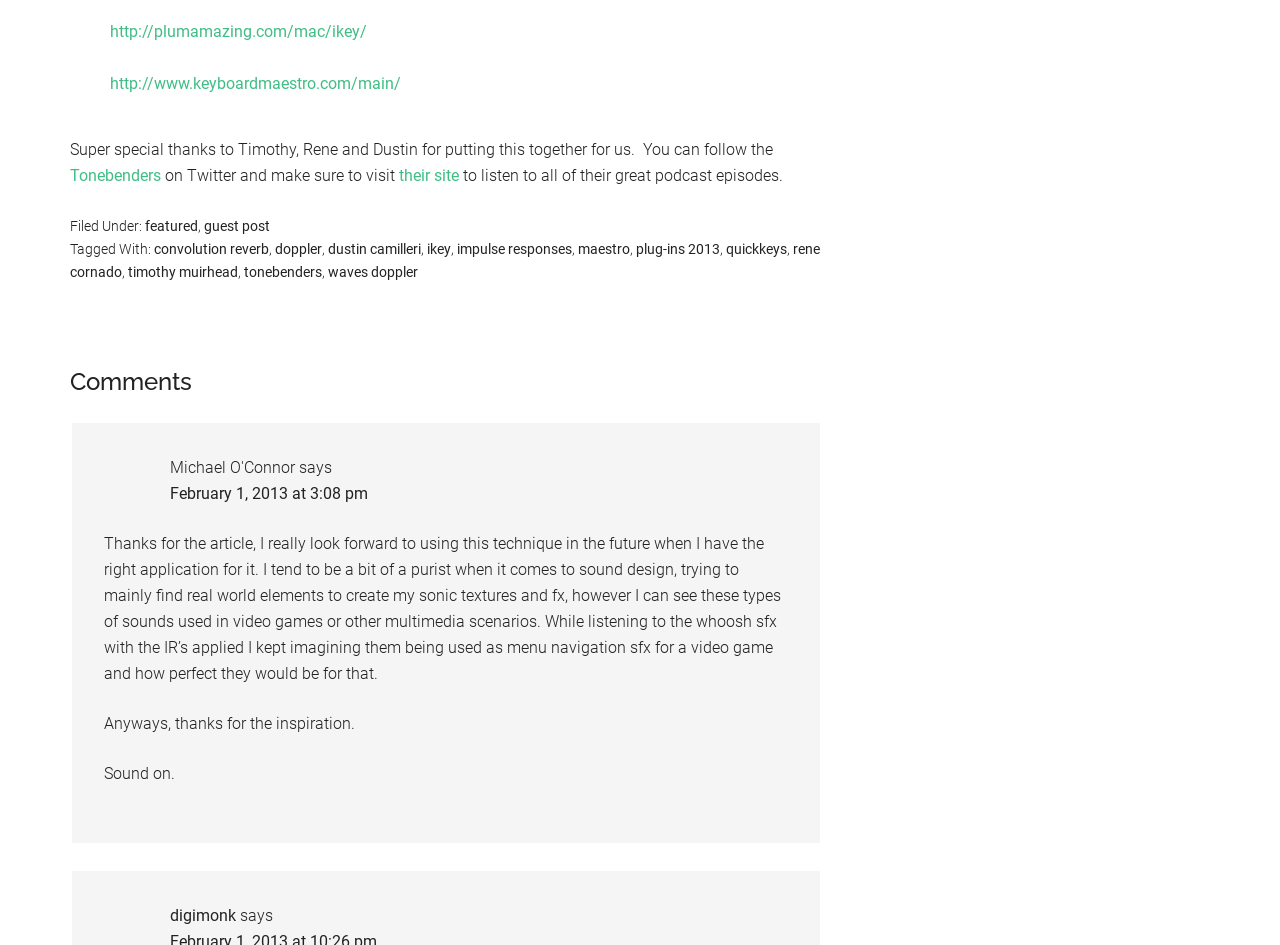Please identify the bounding box coordinates for the region that you need to click to follow this instruction: "Click on the 'HOME' link".

None